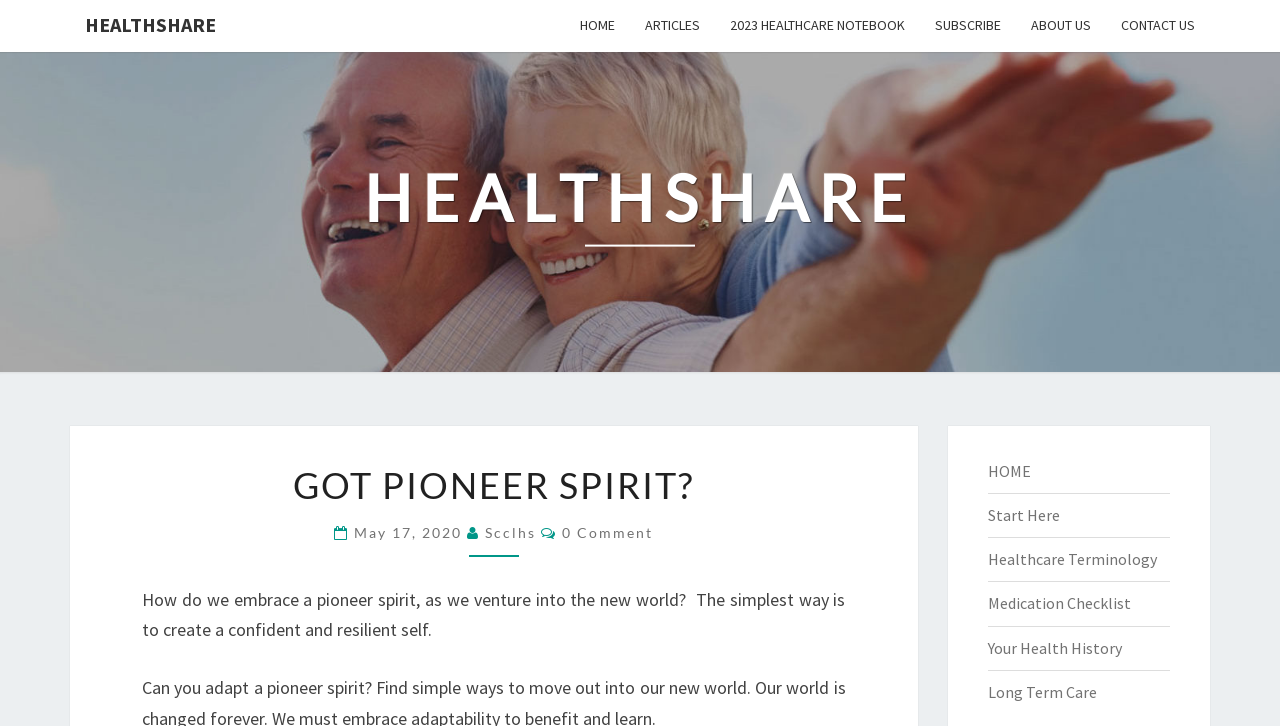Extract the bounding box coordinates for the HTML element that matches this description: "Subscribe to receive updates". The coordinates should be four float numbers between 0 and 1, i.e., [left, top, right, bottom].

None